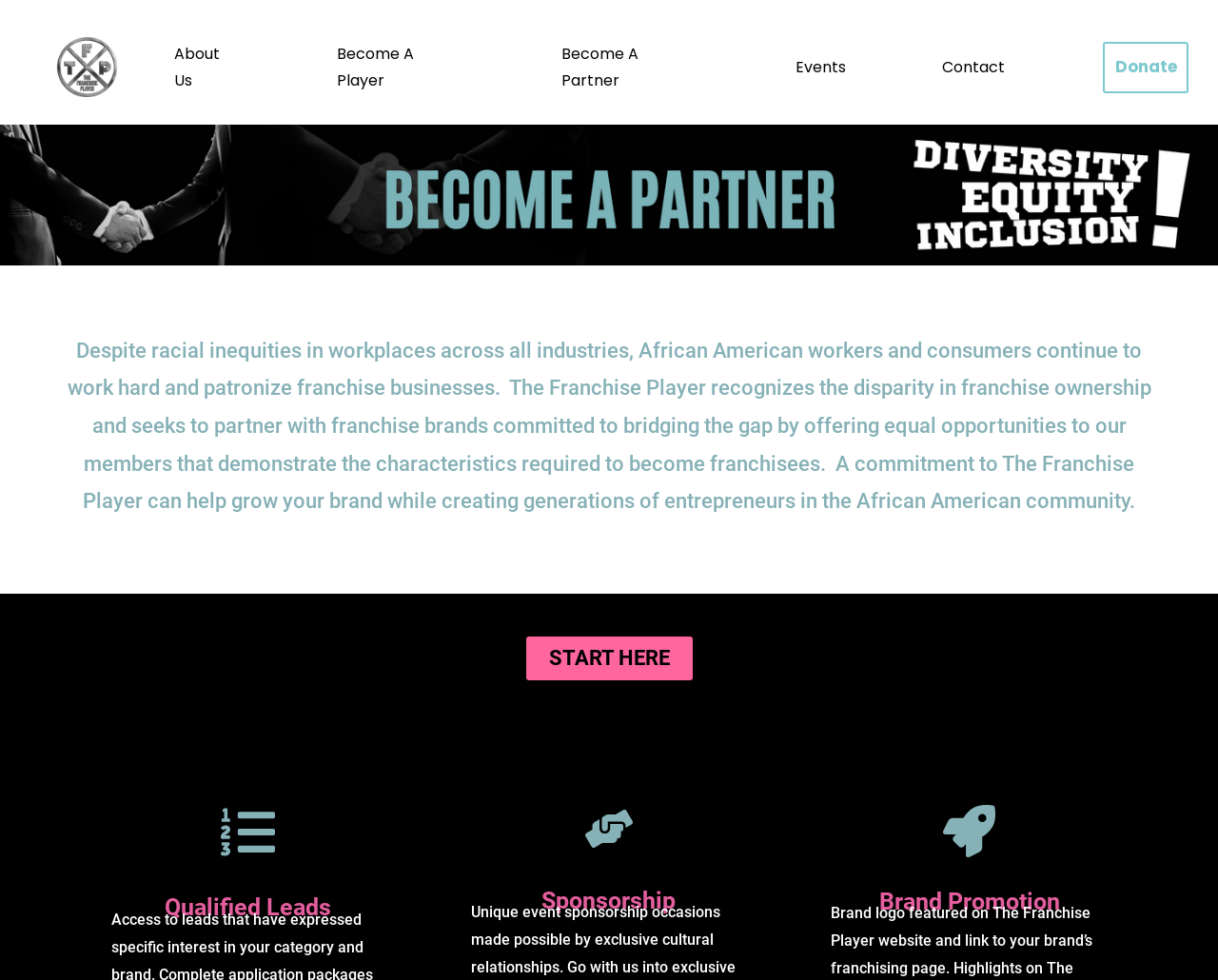How many headings are there at the bottom of the page?
Provide a well-explained and detailed answer to the question.

There are three headings at the bottom of the page, which are 'Qualified Leads', 'Sponsorship', and 'Brand Promotion'.